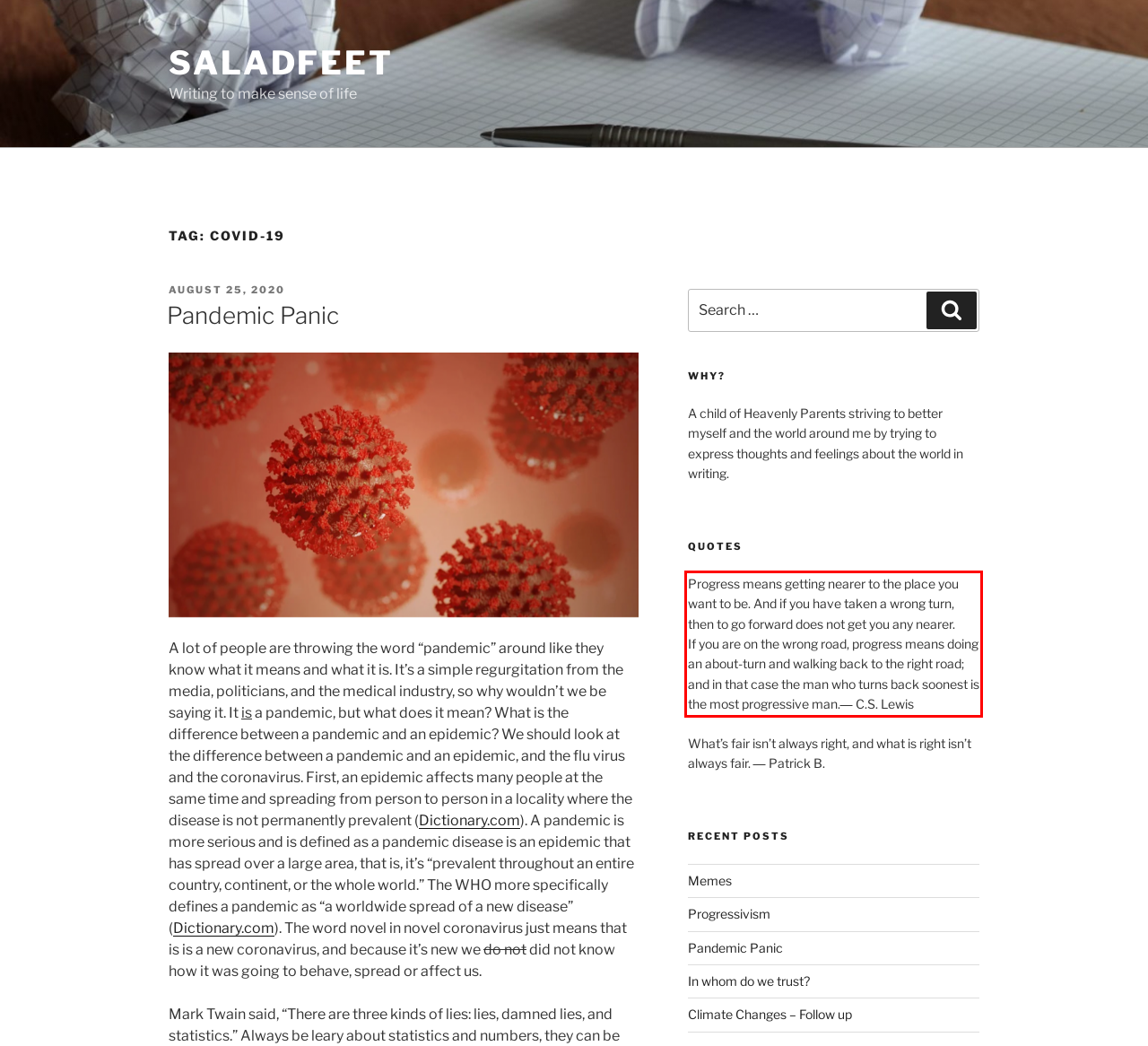Using the provided screenshot of a webpage, recognize and generate the text found within the red rectangle bounding box.

Progress means getting nearer to the place you want to be. And if you have taken a wrong turn, then to go forward does not get you any nearer. If you are on the wrong road, progress means doing an about-turn and walking back to the right road; and in that case the man who turns back soonest is the most progressive man.― C.S. Lewis